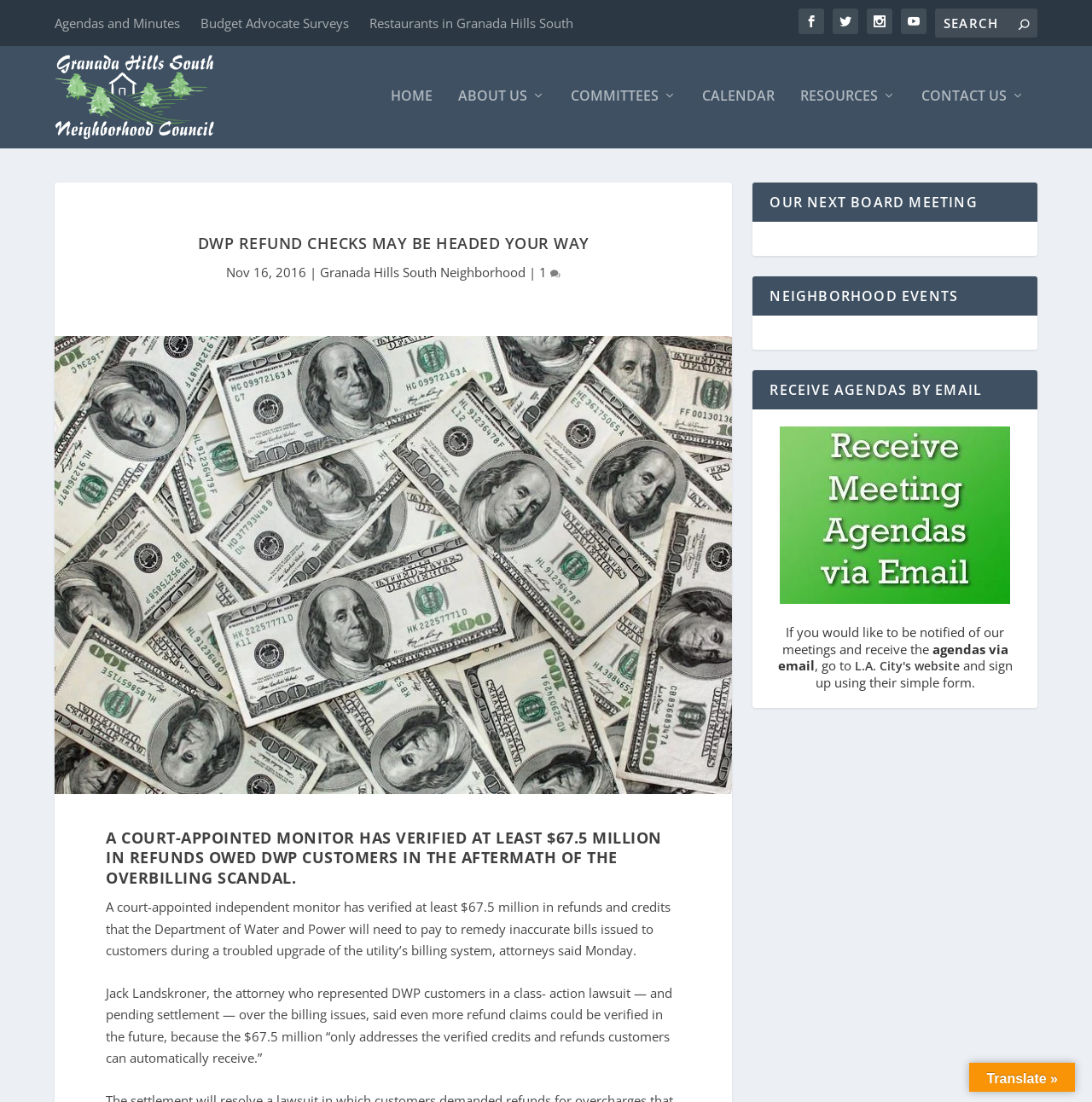What is the topic of the article?
Could you answer the question in a detailed manner, providing as much information as possible?

The answer can be found in the heading 'DWP REFUND CHECKS MAY BE HEADED YOUR WAY' which indicates that the article is about DWP refund checks, and also in the link 'DWP Refund Checks May be Headed Your Way' which has the same topic.